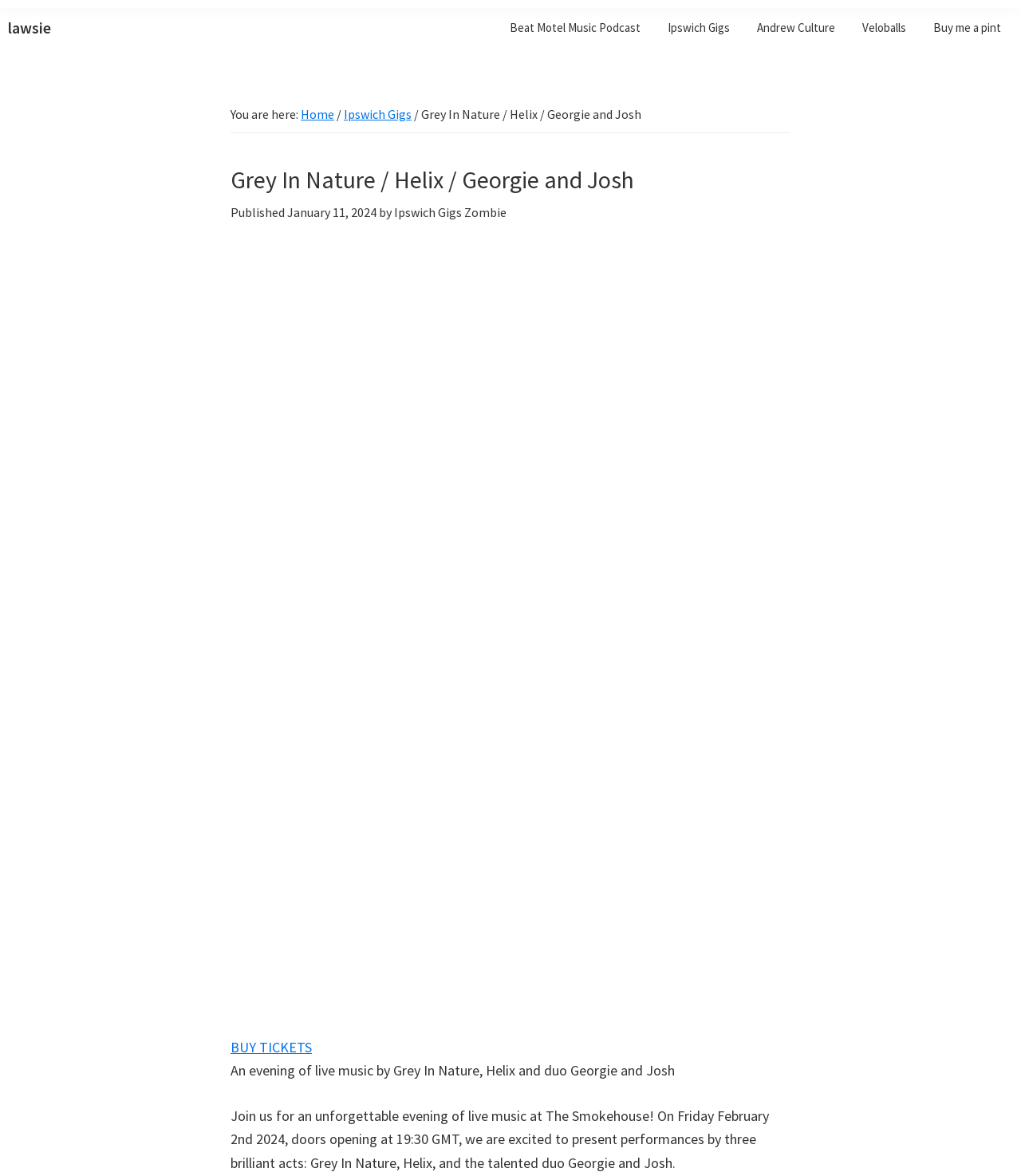What is the event date?
Use the information from the image to give a detailed answer to the question.

I found the event date by looking at the text description of the event, which mentions 'Friday February 2nd 2024' as the date of the live music performance.